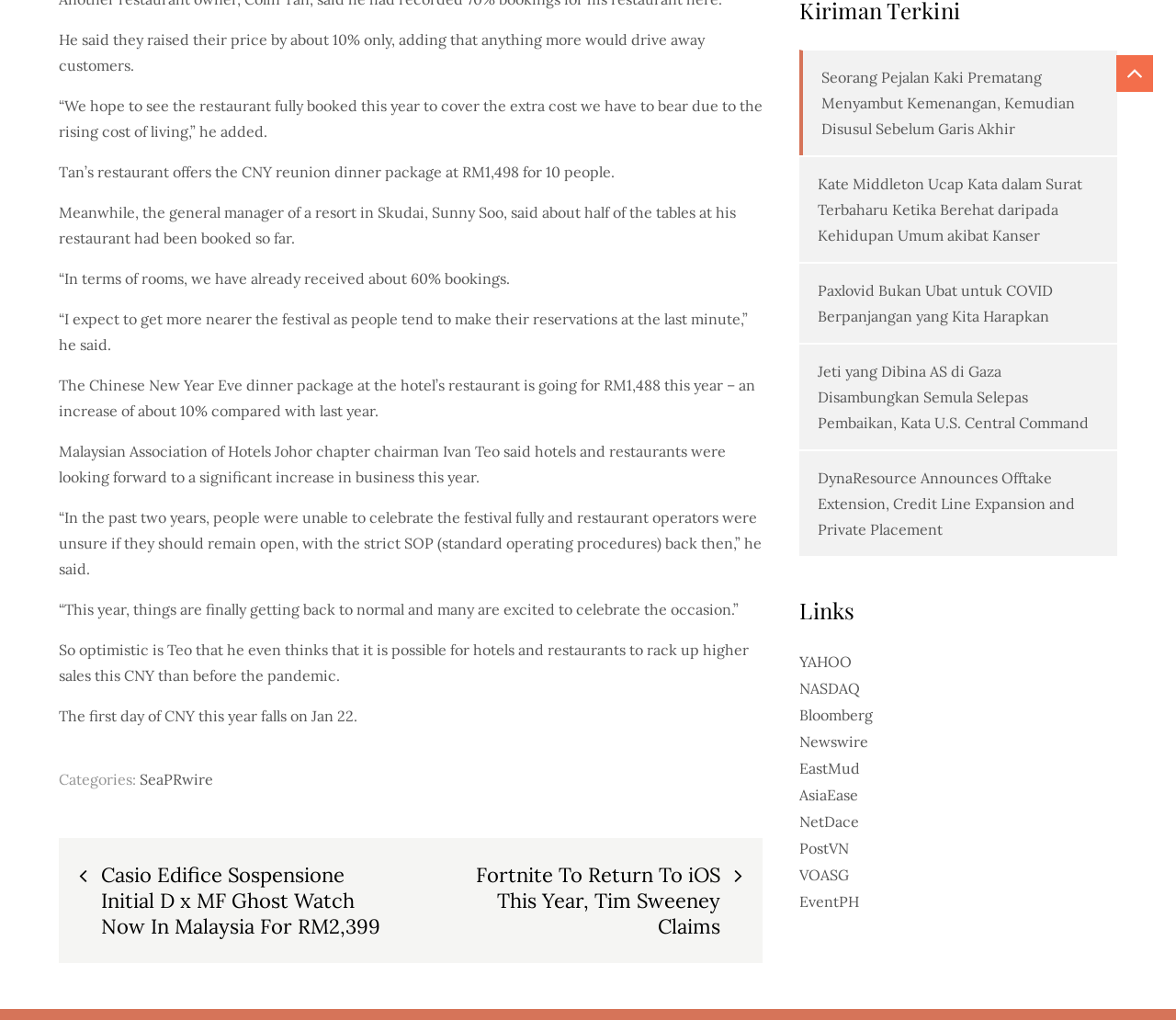What is the price of the CNY reunion dinner package at Tan's restaurant?
Refer to the image and provide a one-word or short phrase answer.

RM1,498